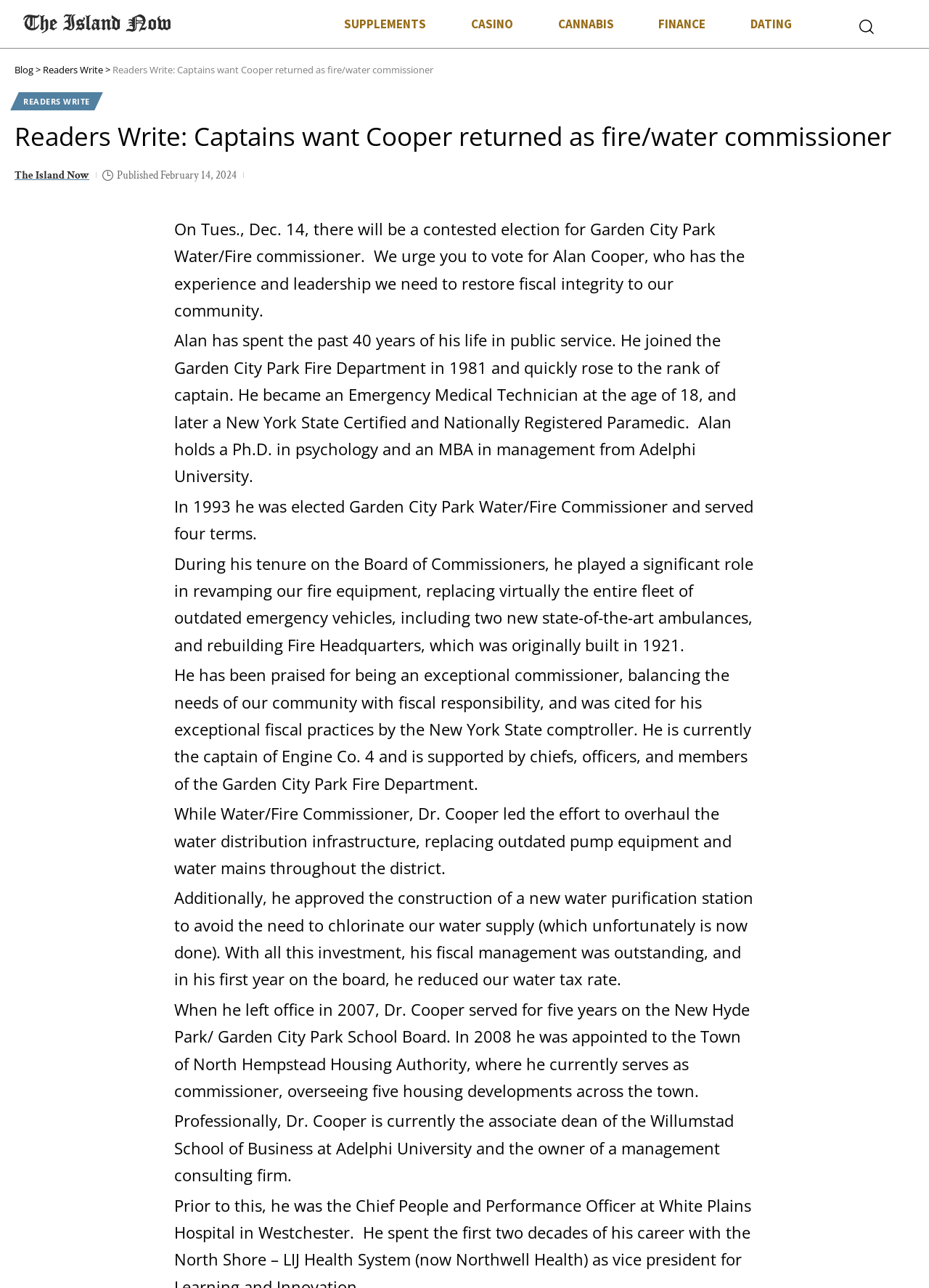How many terms did Alan Cooper serve as Garden City Park Water/Fire Commissioner?
Using the information from the image, provide a comprehensive answer to the question.

According to the static text element, Alan Cooper was elected Garden City Park Water/Fire Commissioner in 1993 and served four terms.